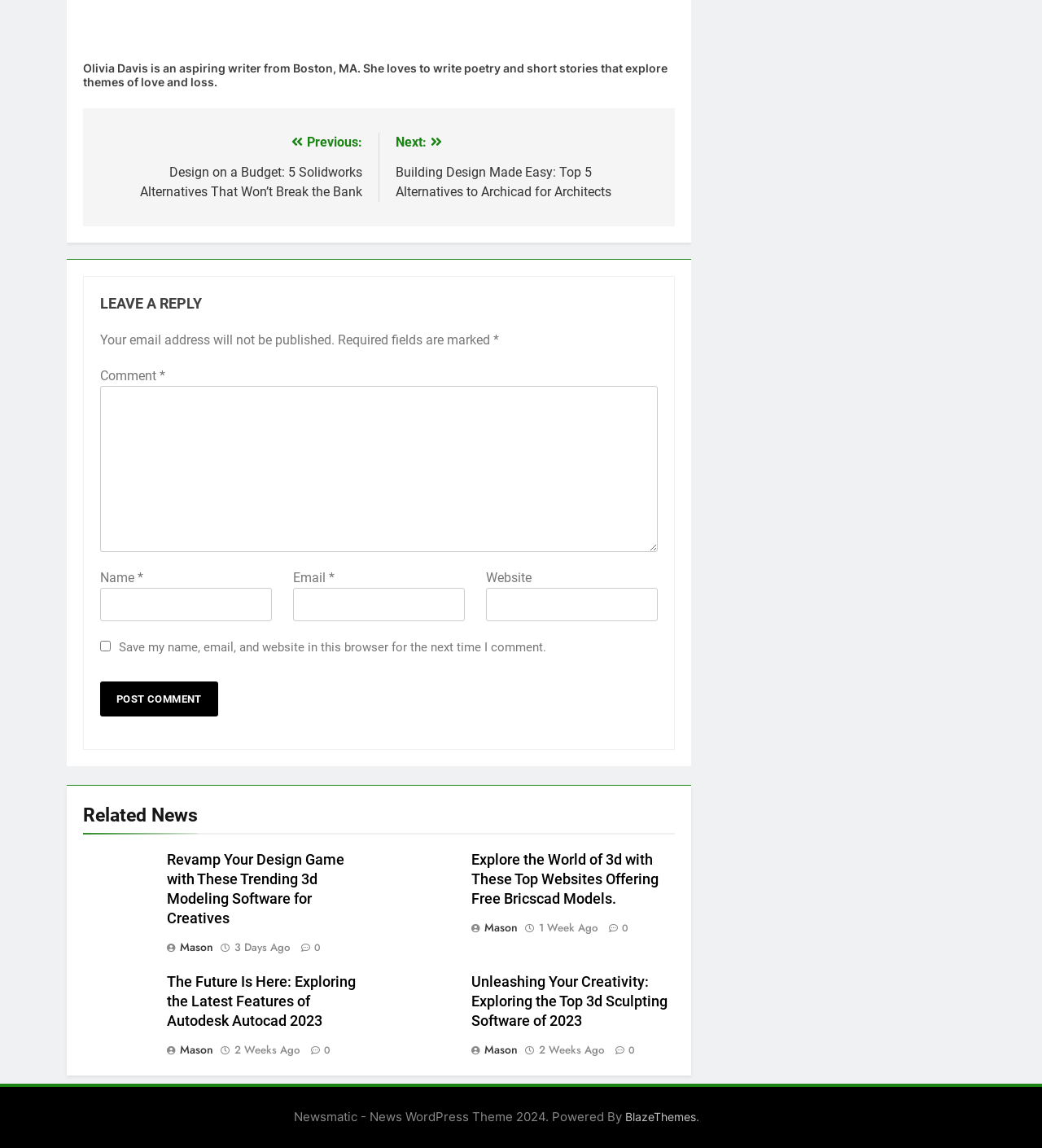Provide a brief response using a word or short phrase to this question:
What is the purpose of the checkbox?

Save comment information